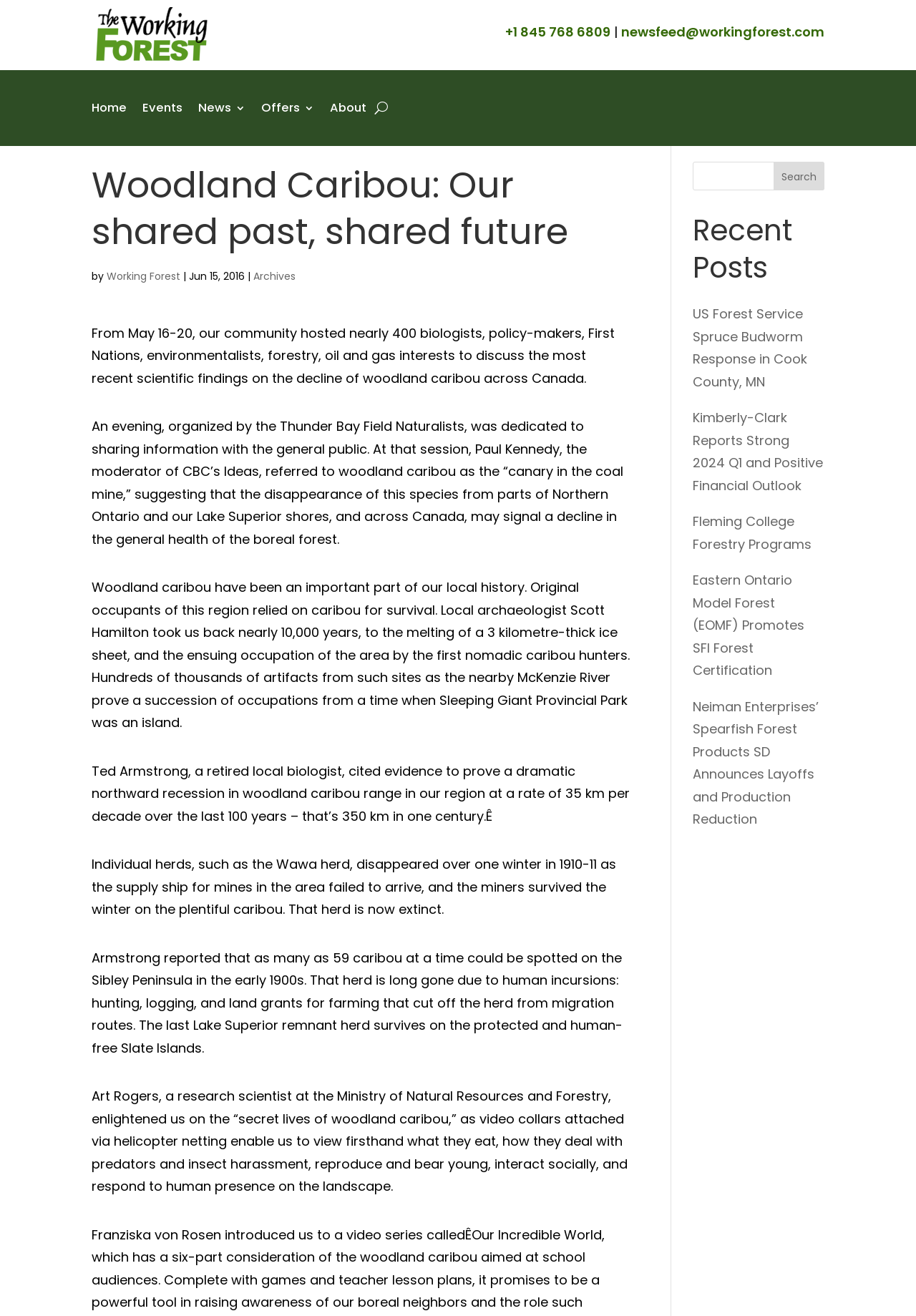Please determine the bounding box coordinates for the UI element described here. Use the format (top-left x, top-left y, bottom-right x, bottom-right y) with values bounded between 0 and 1: Fleming College Forestry Programs

[0.756, 0.389, 0.886, 0.42]